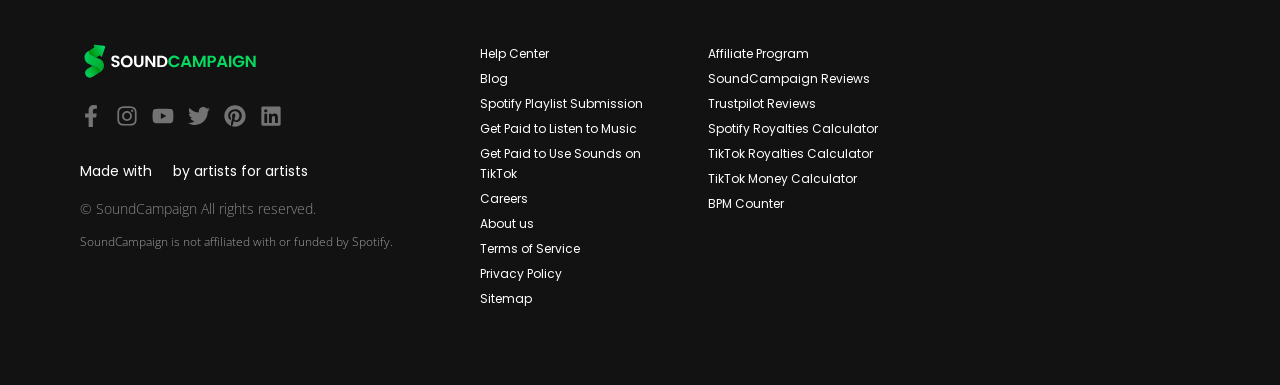Find and indicate the bounding box coordinates of the region you should select to follow the given instruction: "Contact customer service".

None